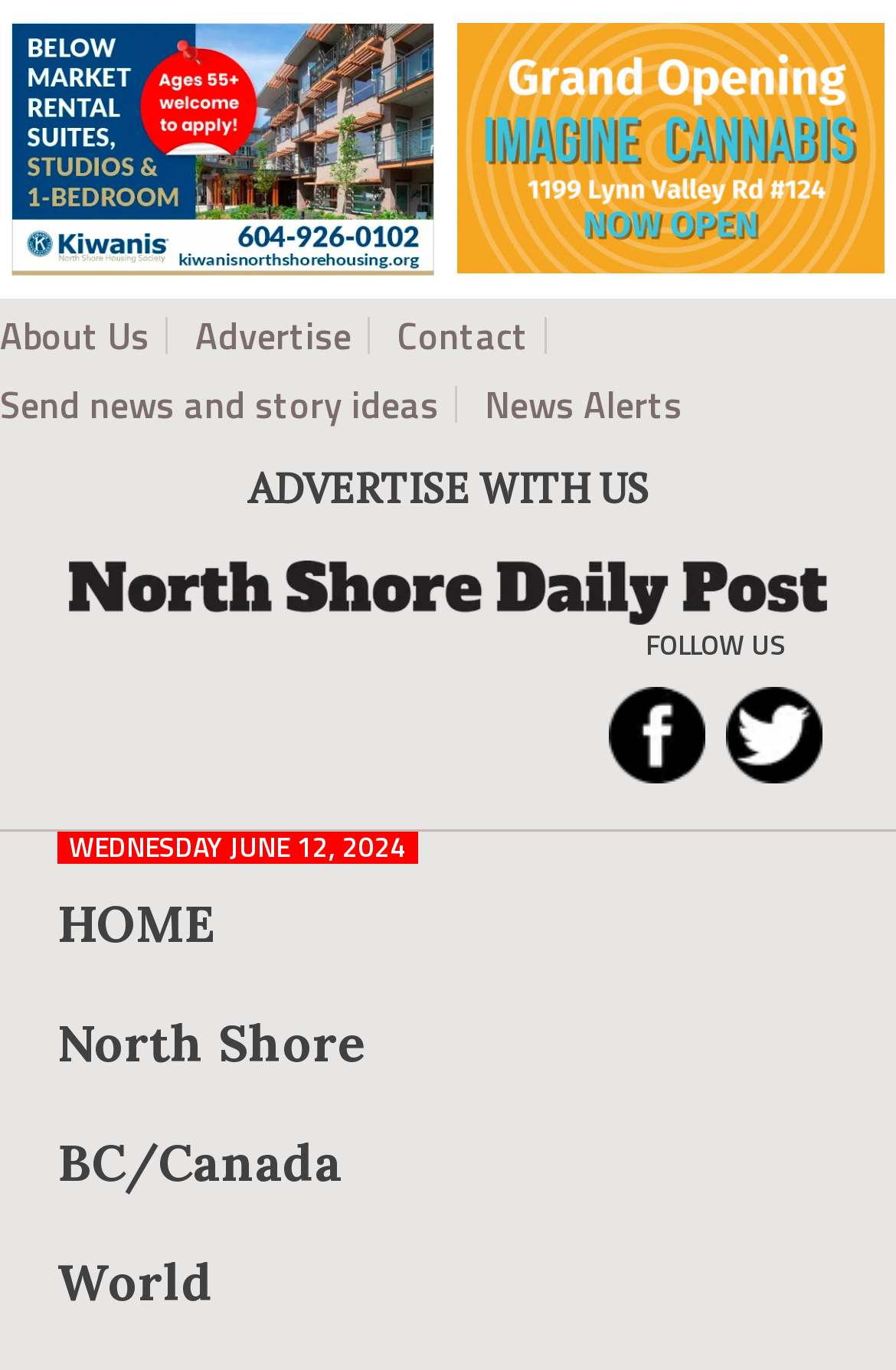Provide your answer in one word or a succinct phrase for the question: 
What is the date mentioned on the webpage?

WEDNESDAY JUNE 12, 2024